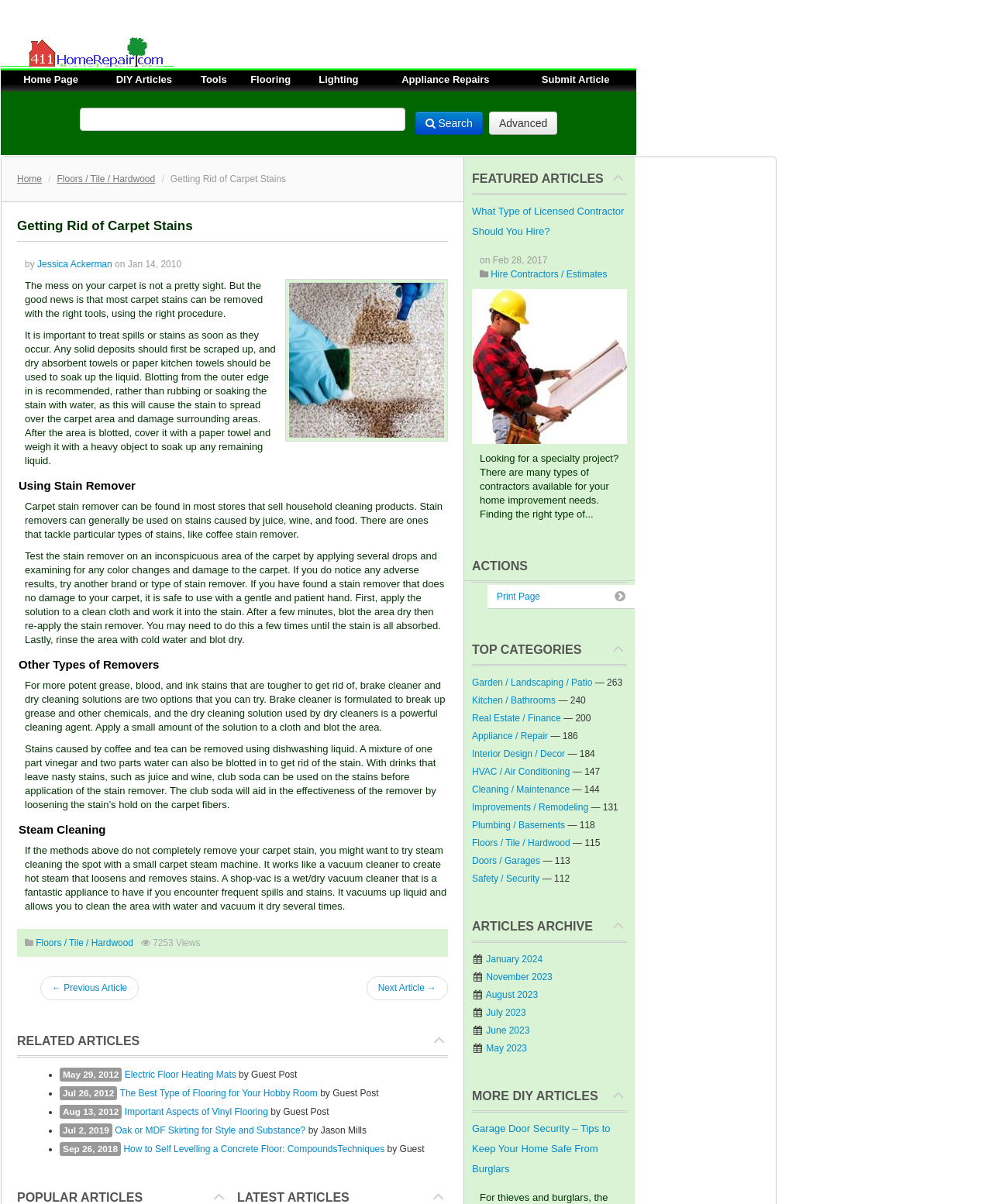What is the topic of the current article?
Using the information from the image, give a concise answer in one word or a short phrase.

Removing carpet stains